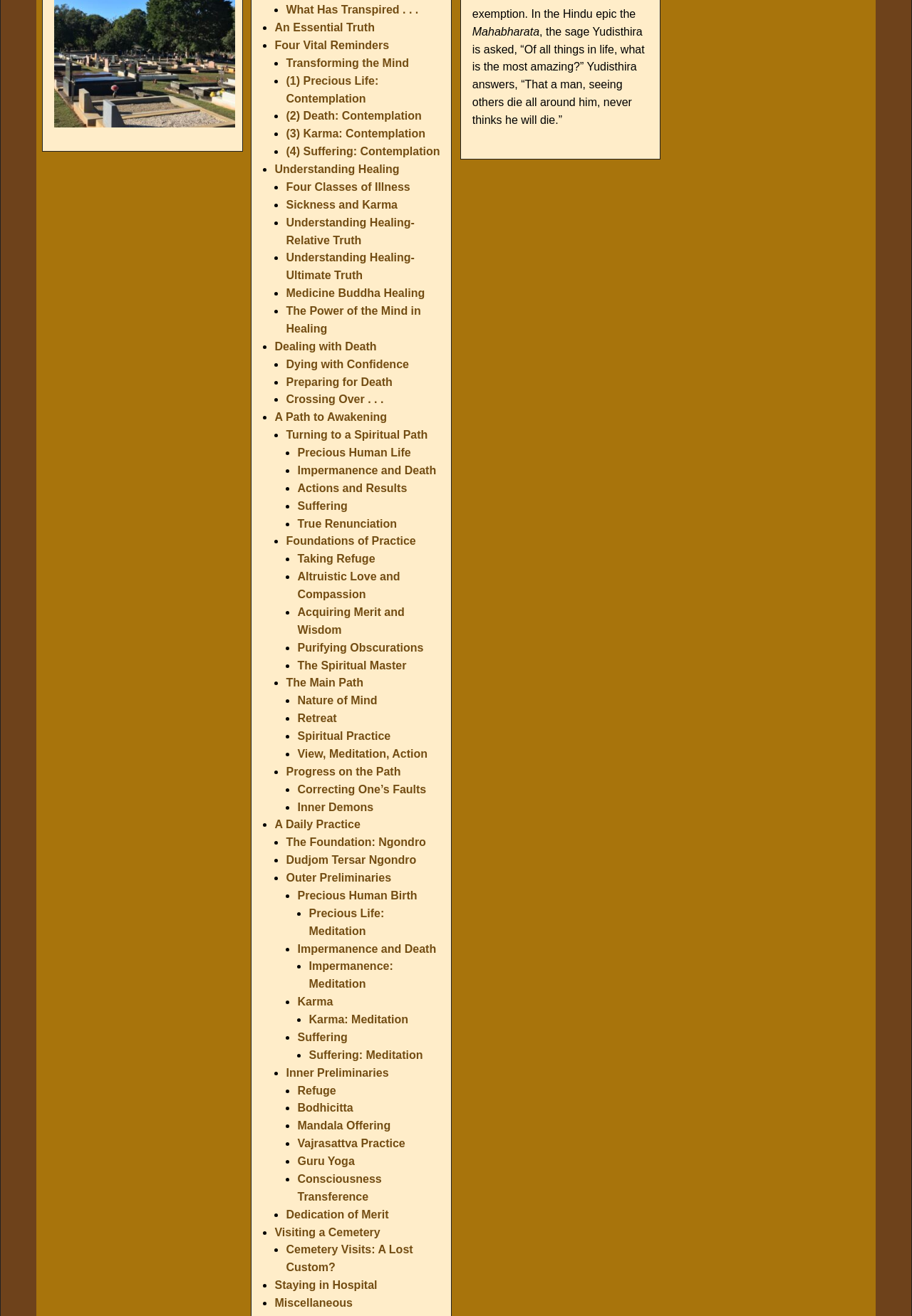Please determine the bounding box coordinates of the element's region to click for the following instruction: "Click on 'A Path to Awakening' link".

[0.301, 0.312, 0.424, 0.322]